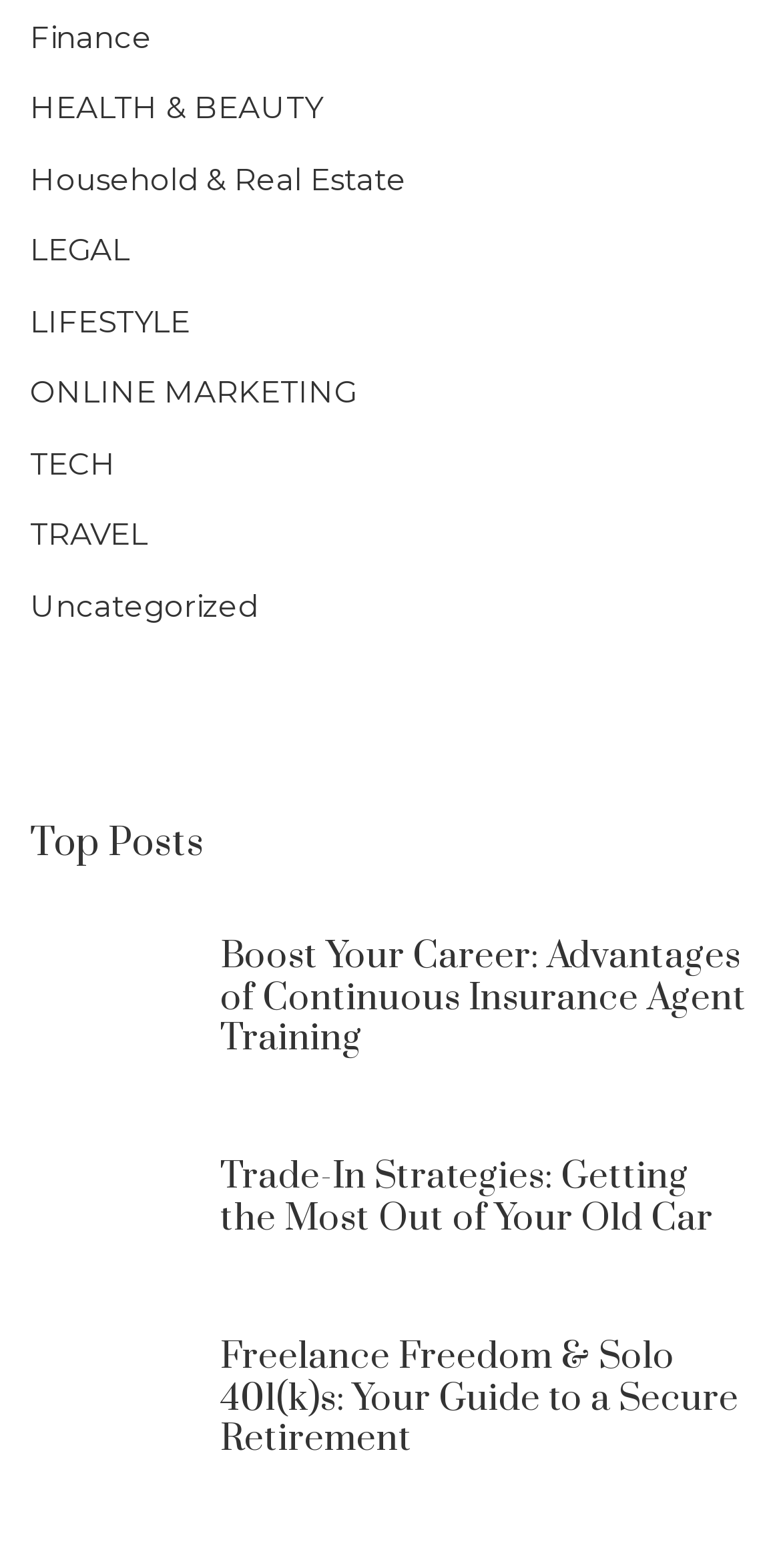Provide a brief response using a word or short phrase to this question:
How many categories are listed?

9